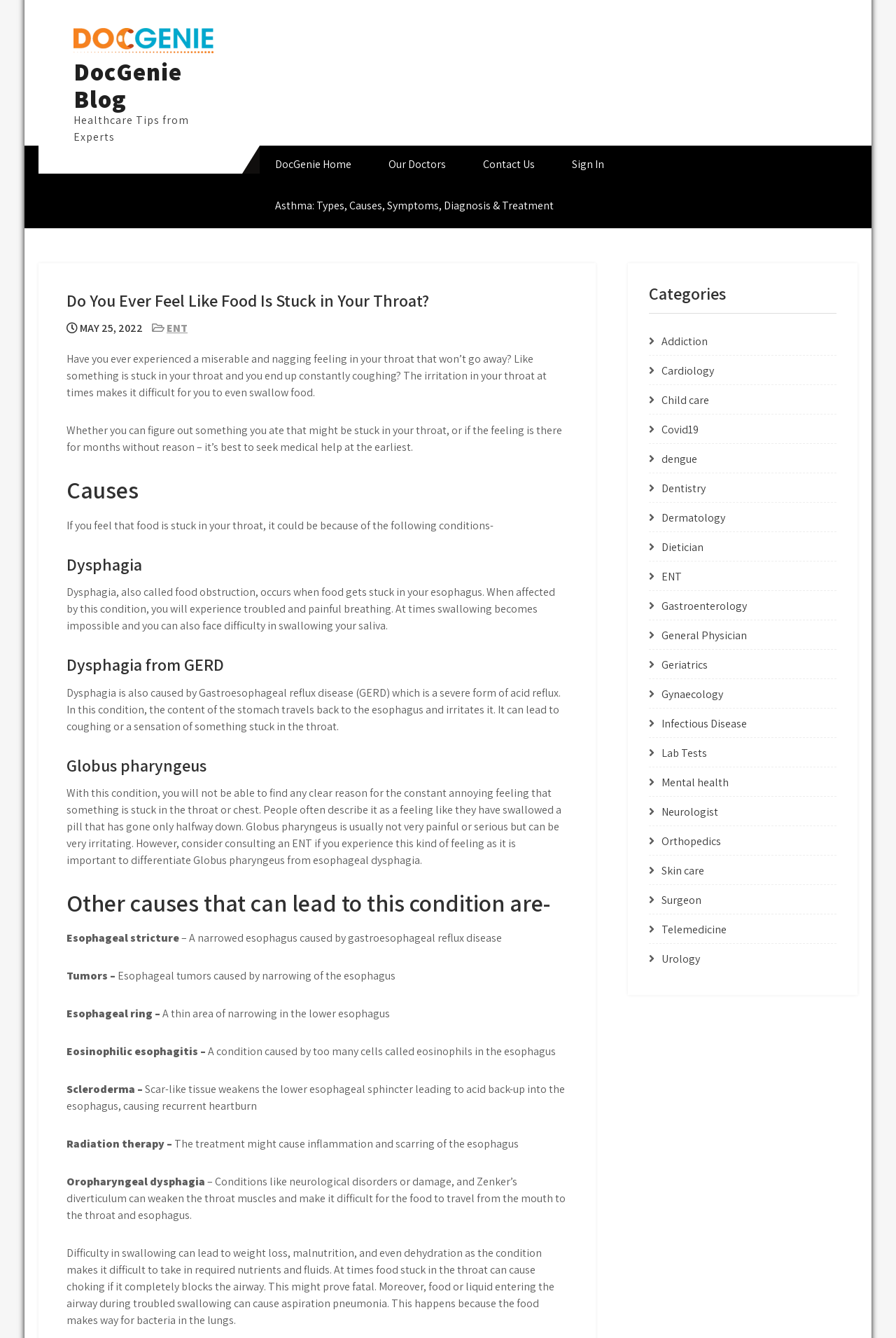Find the bounding box coordinates of the element to click in order to complete the given instruction: "Navigate to the 'DocGenie Home' page."

[0.287, 0.109, 0.411, 0.14]